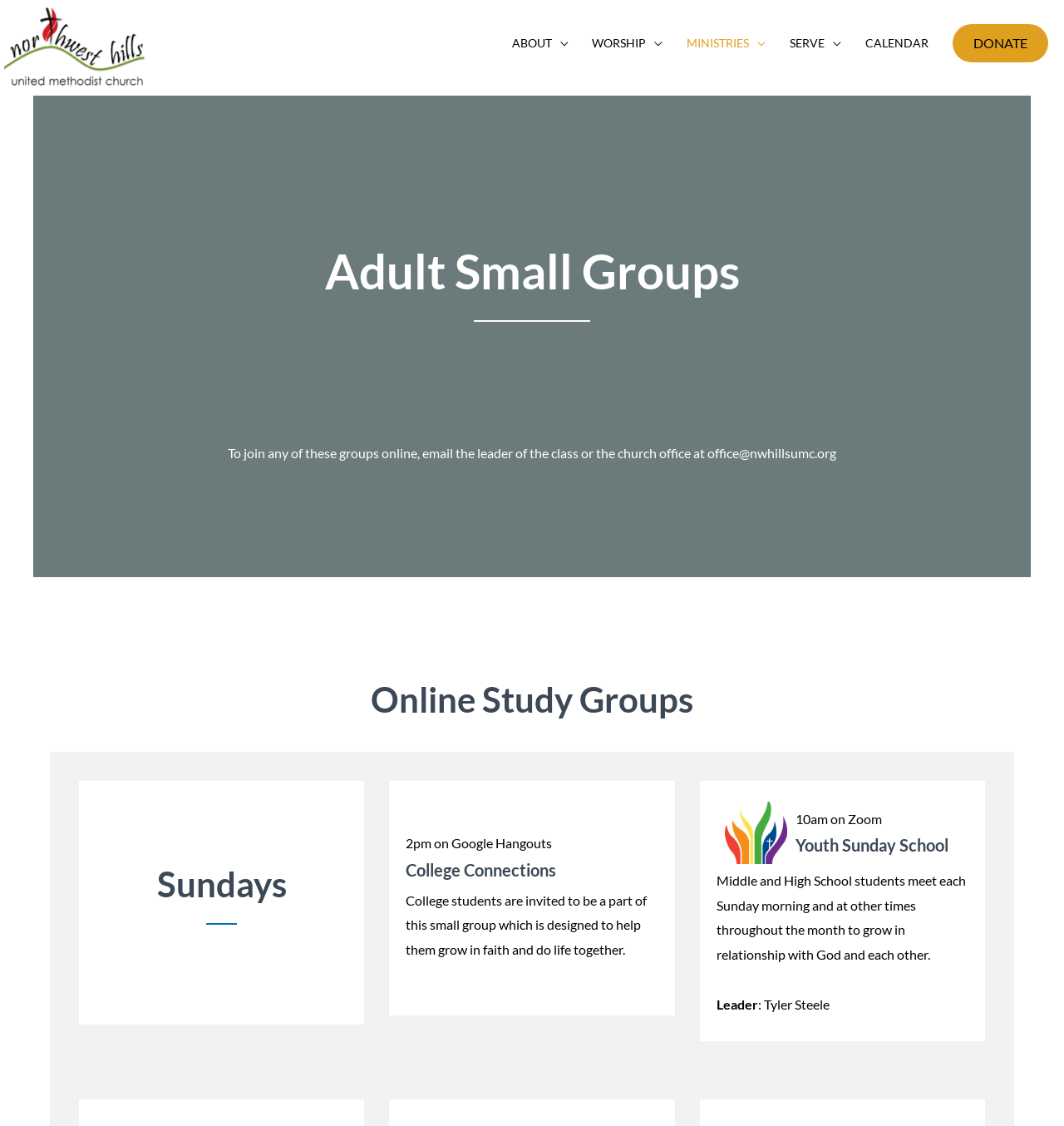Look at the image and answer the question in detail:
What time is College Connections online meeting?

The time of the College Connections online meeting is 10am on Zoom, as indicated by the text '10am on Zoom' under the 'College Connections' heading.